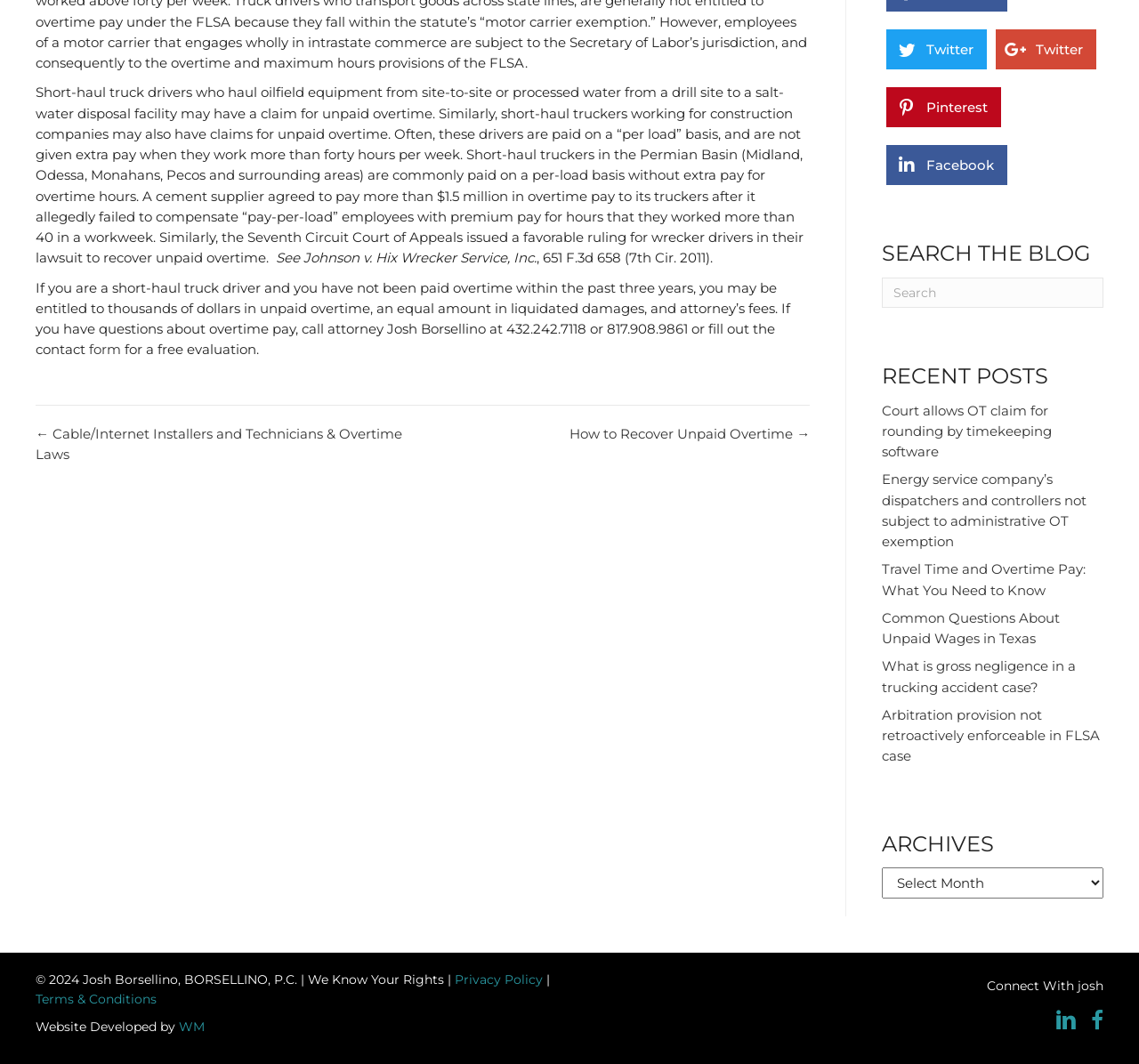Provide the bounding box coordinates for the specified HTML element described in this description: "form". The coordinates should be four float numbers ranging from 0 to 1, in the format [left, top, right, bottom].

[0.078, 0.321, 0.106, 0.337]